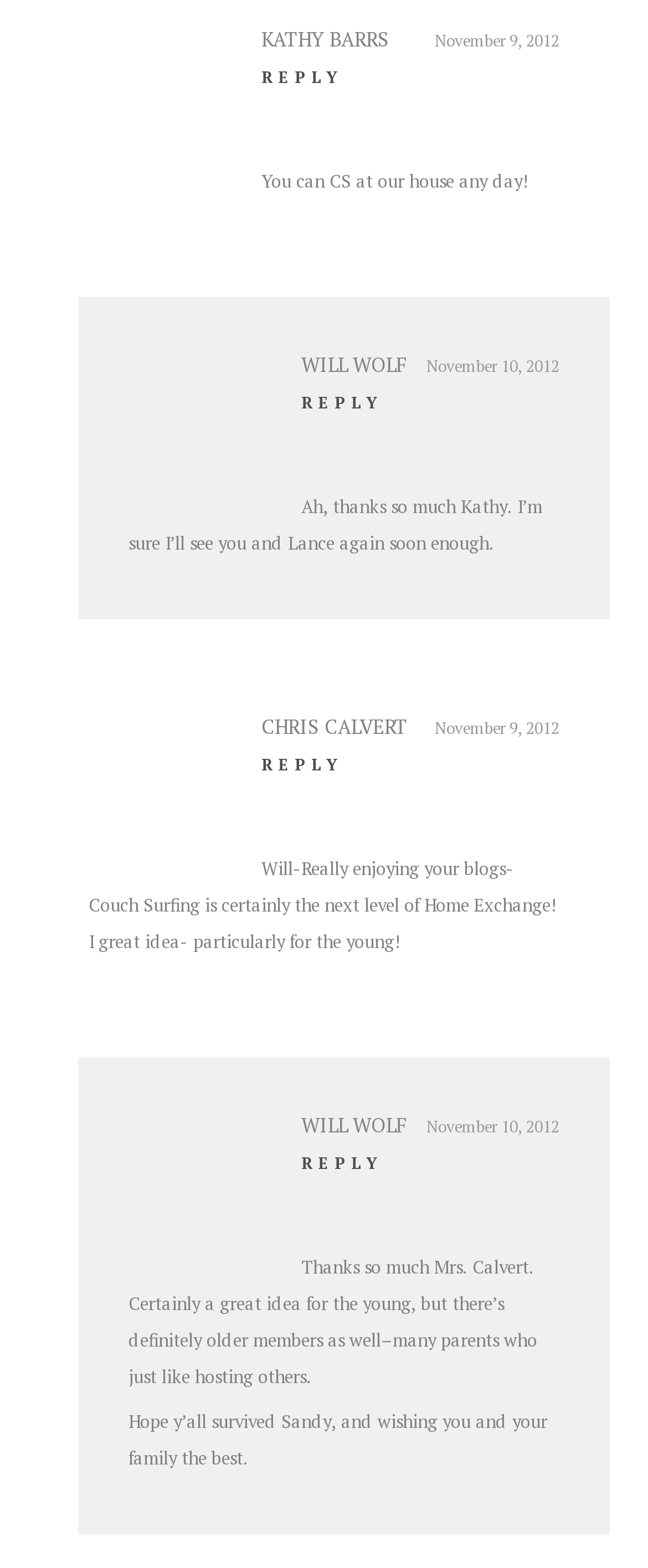Who replied to Kathy Barrs?
Please answer the question with a single word or phrase, referencing the image.

Will Wolf